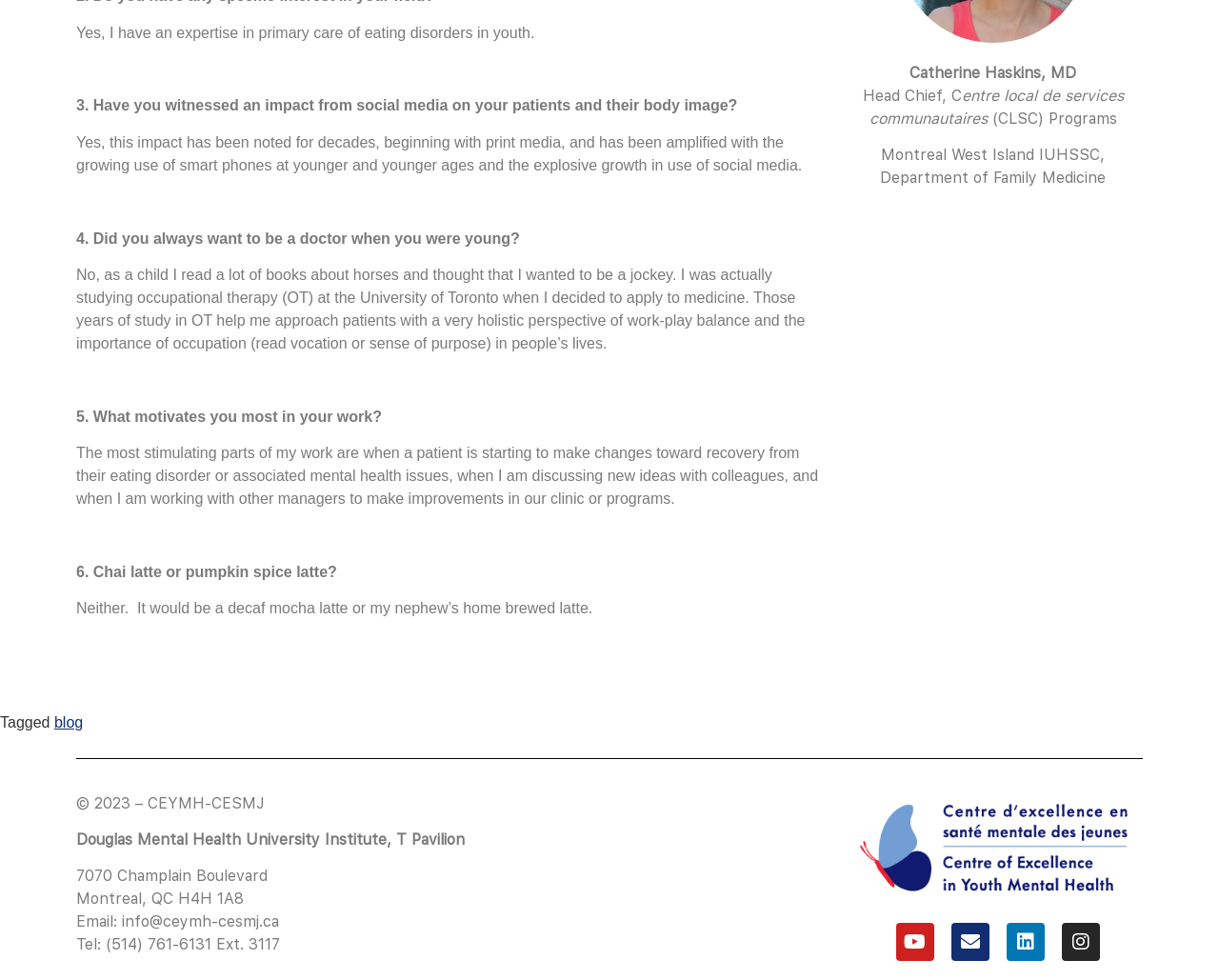Based on the description "Instagram", find the bounding box of the specified UI element.

[0.871, 0.942, 0.902, 0.981]